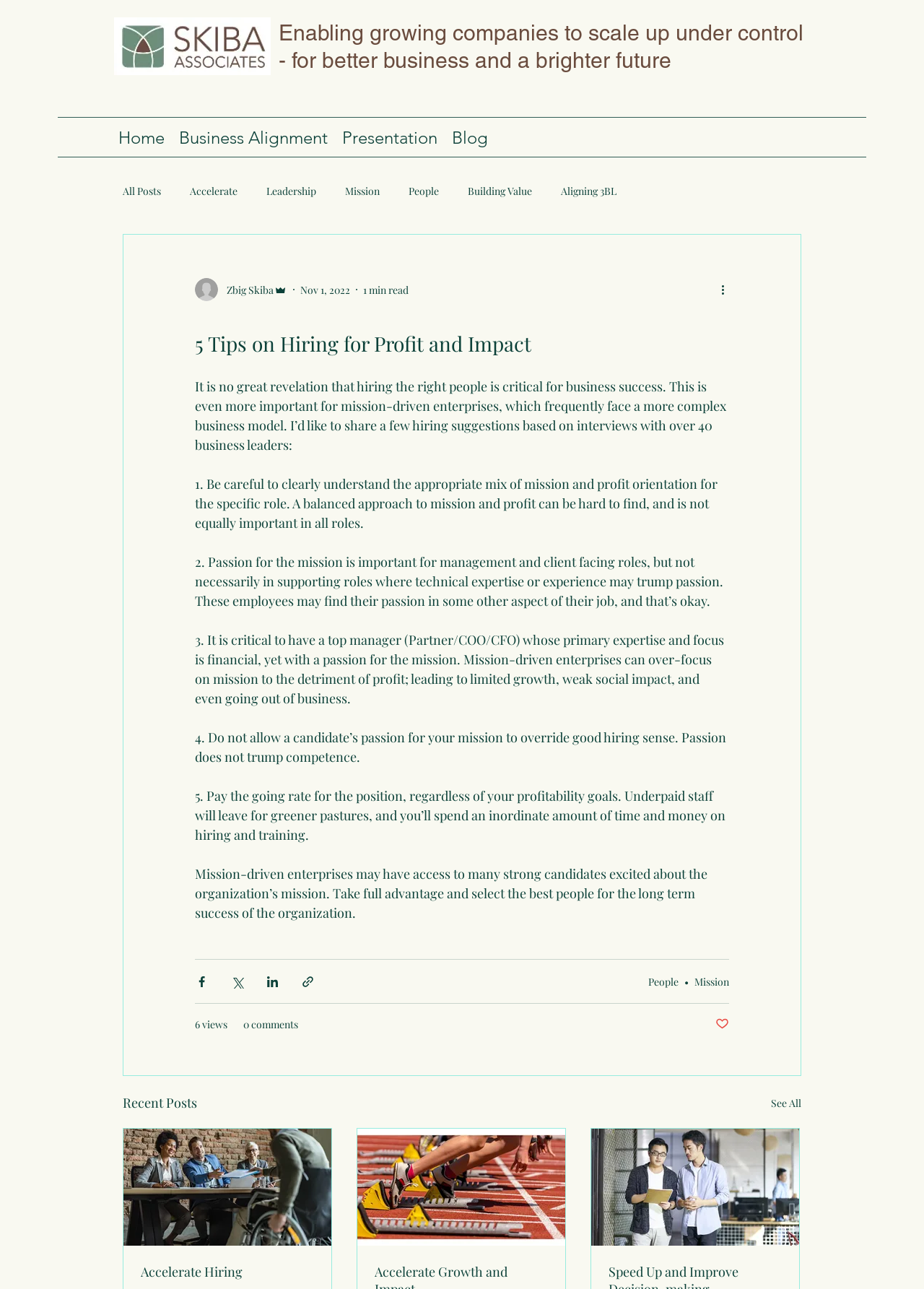Please provide the bounding box coordinates for the element that needs to be clicked to perform the instruction: "View the DOCUMENT CENTER". The coordinates must consist of four float numbers between 0 and 1, formatted as [left, top, right, bottom].

None